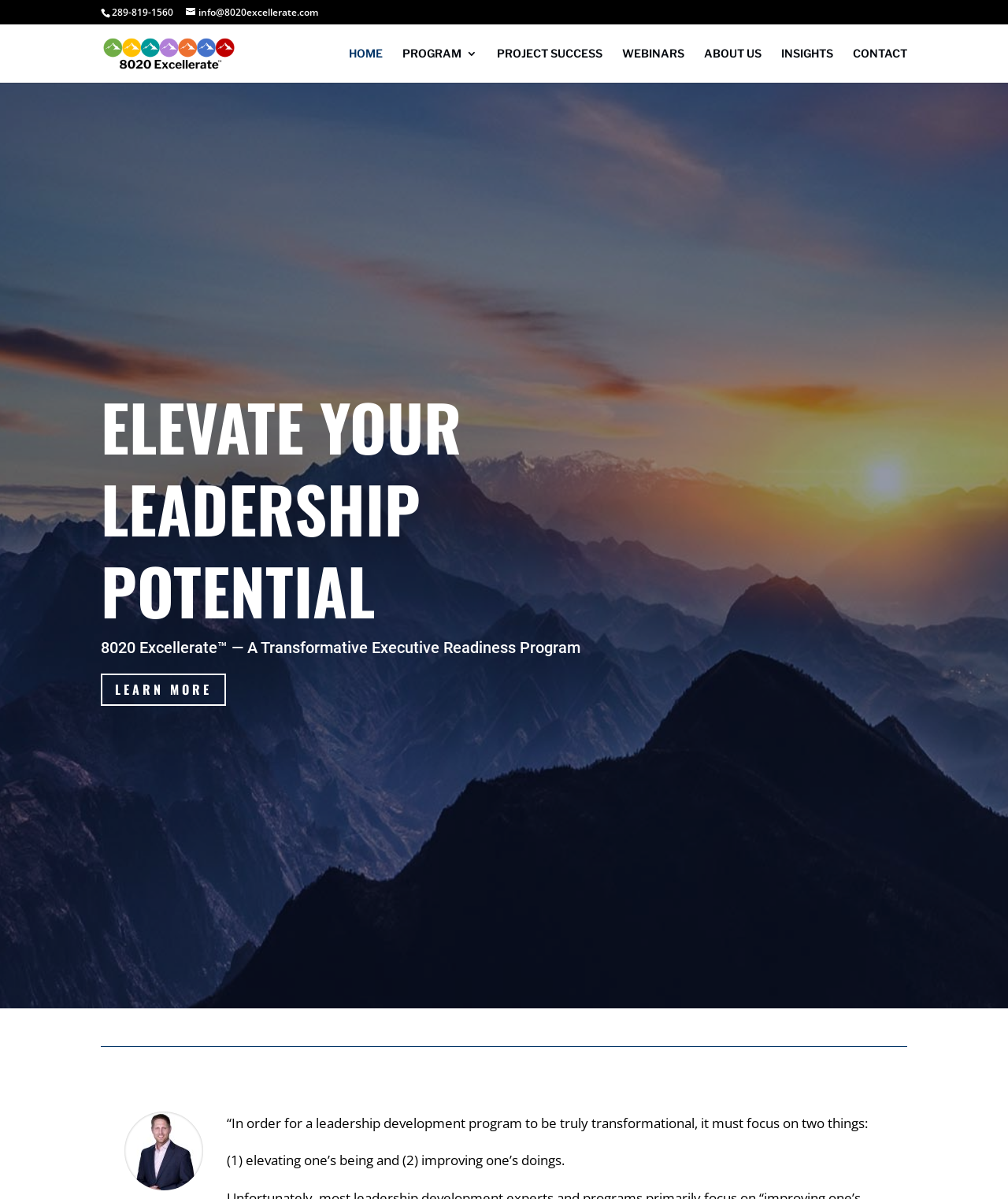Reply to the question below using a single word or brief phrase:
How many links are in the top navigation bar?

7